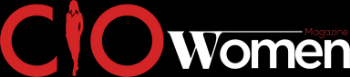What is the main focus of the 'CIO Women Magazine'?
With the help of the image, please provide a detailed response to the question.

The caption explains that the logo represents a publication dedicated to celebrating ambitious women, offering insights and networking opportunities within various industries, which implies that the main focus of the 'CIO Women Magazine' is on women in leadership and technology.